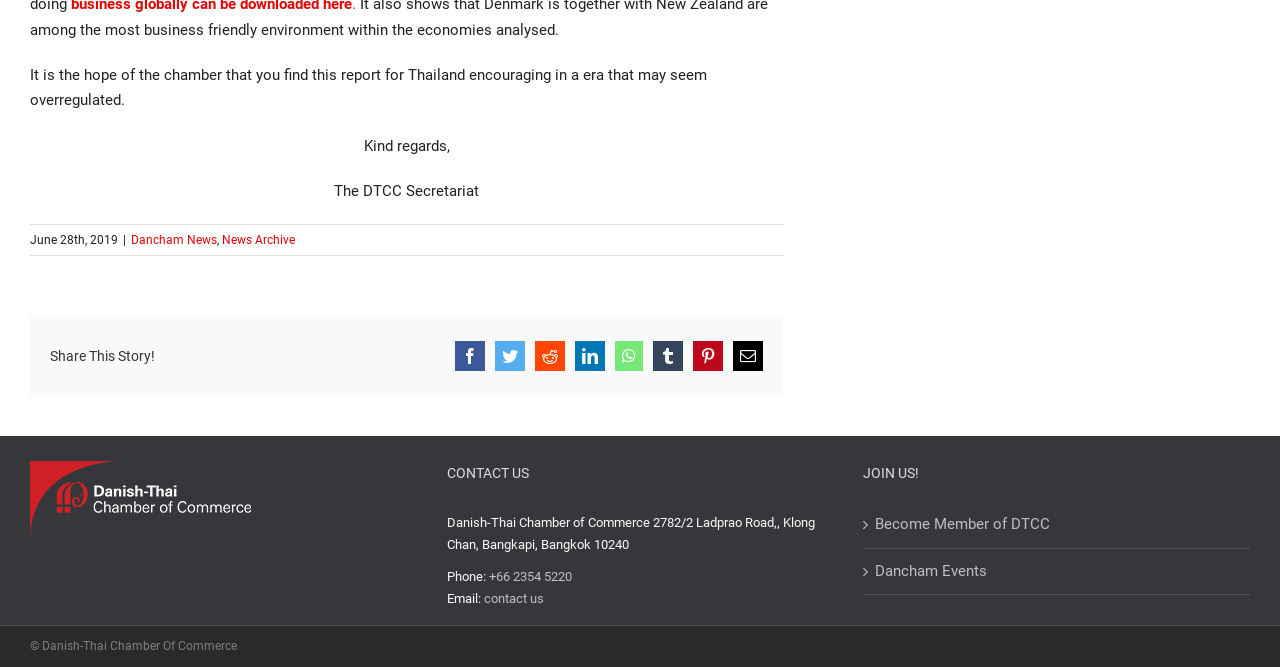Give a one-word or one-phrase response to the question:
What is the purpose of the 'Share This Story!' section?

To share the story on social media